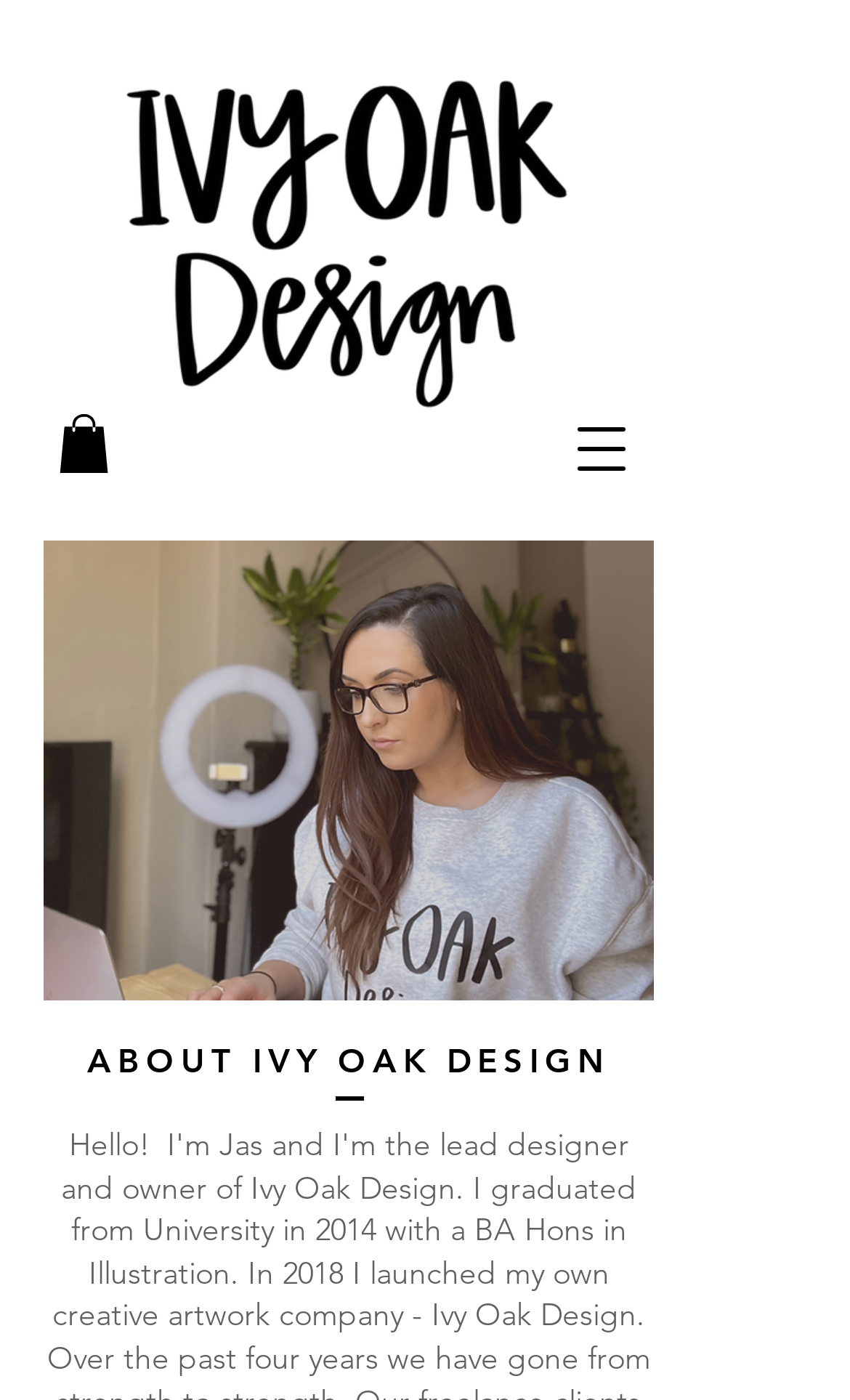Give a detailed account of the webpage.

The webpage is about IVY OAK Design, a creative design lead by Jasmine Giles. At the top left, there is a small image with a link, possibly a logo or a navigation icon. To the right of this image, there is a button to open a navigation menu. 

Below the top section, there is a large image that spans most of the width, possibly showcasing a design work or a portfolio piece. Above this image, there is a smaller image, likely a design-related picture. 

Further down, there is a heading that reads "ABOUT IVY OAK DESIGN", which suggests that the page is about the design studio and its lead, Jasmine Giles.